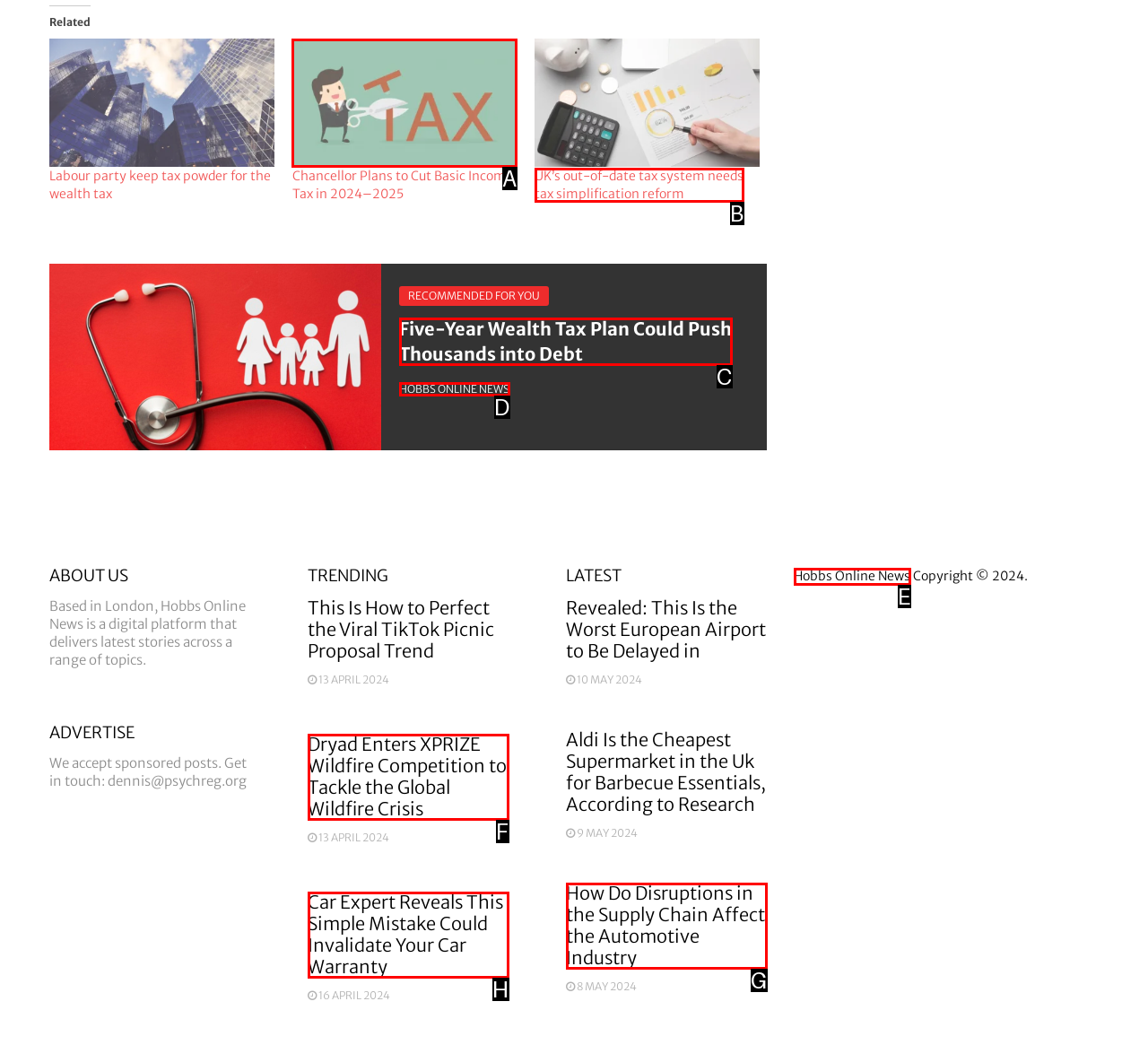Identify the option that corresponds to: Hobbs Online News
Respond with the corresponding letter from the choices provided.

E